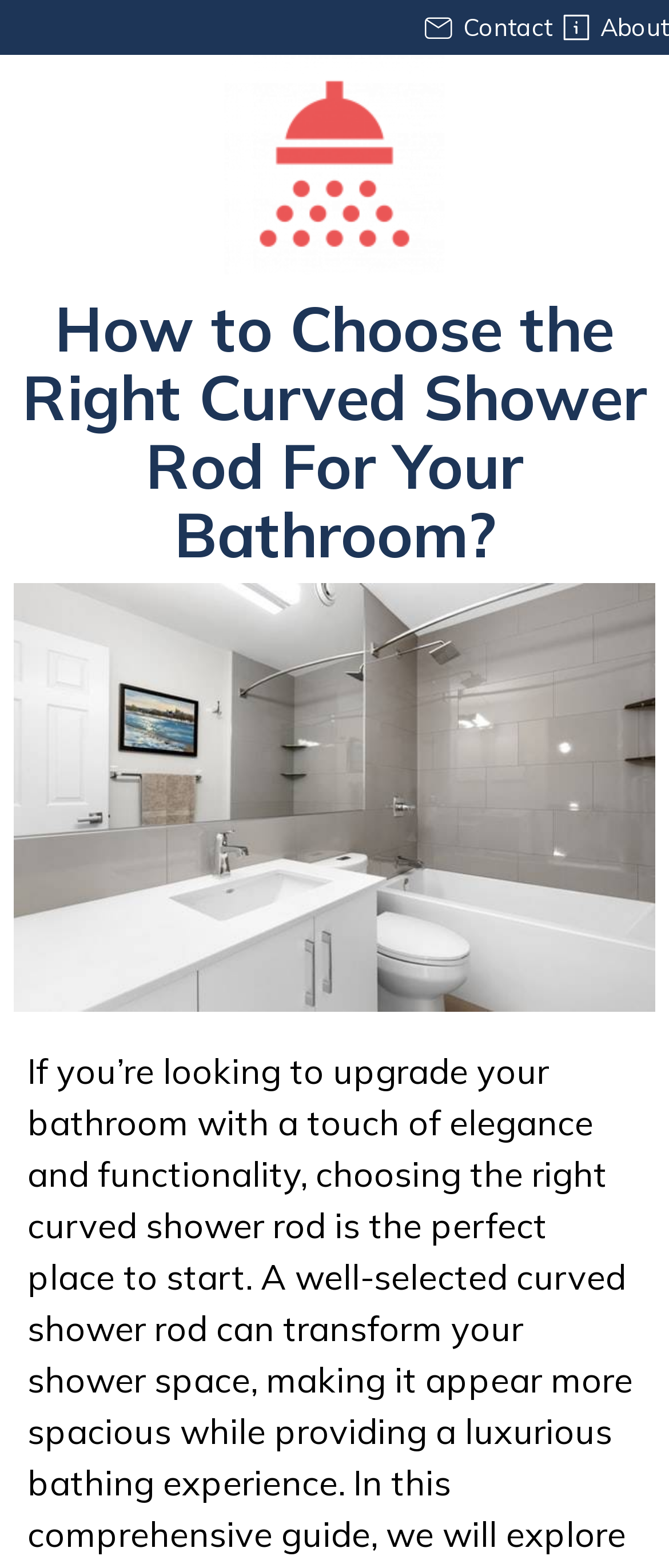Extract the primary headline from the webpage and present its text.

How to Choose the Right Curved Shower Rod For Your Bathroom?